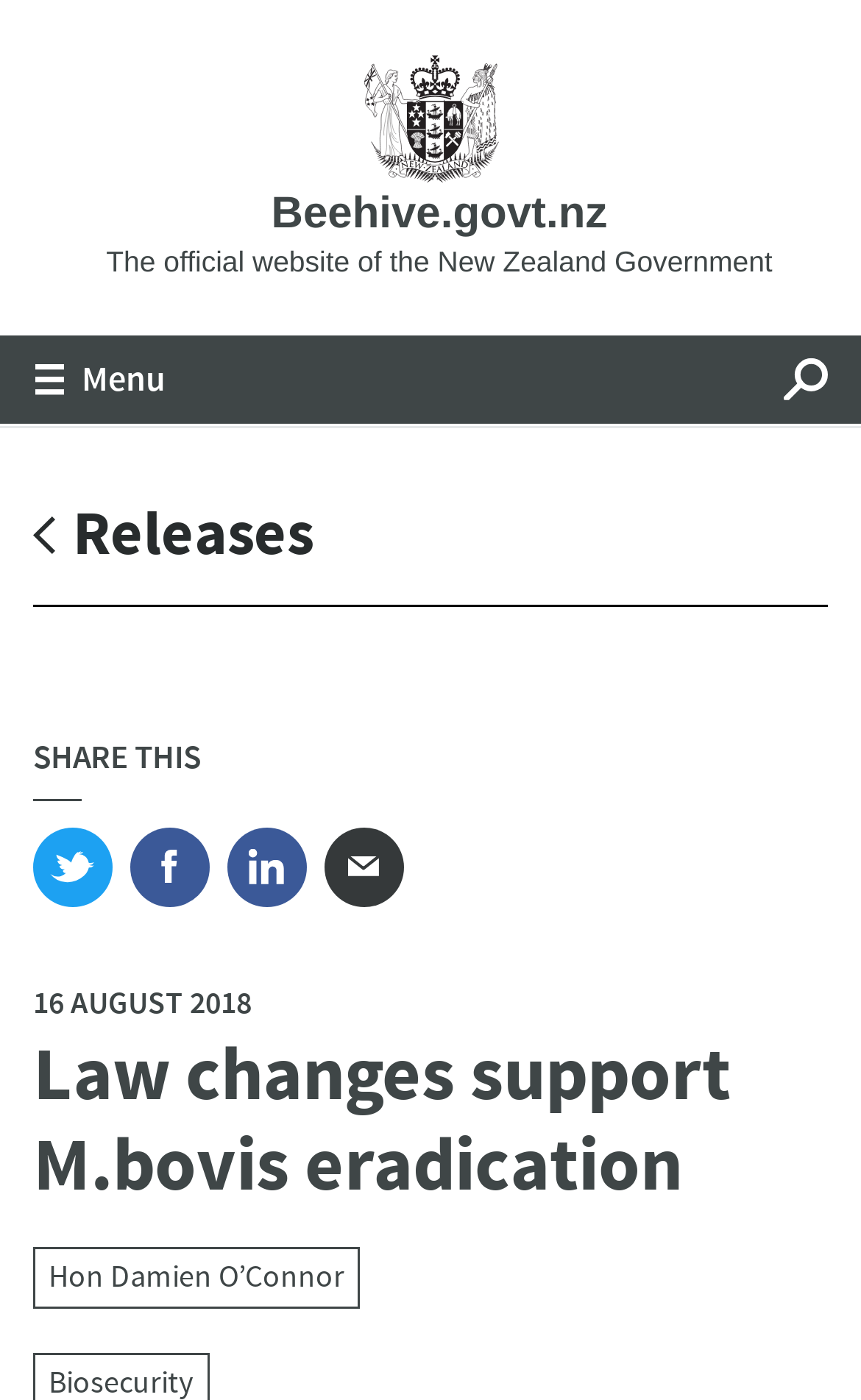What is the name of the official website?
From the image, respond using a single word or phrase.

Beehive.govt.nz